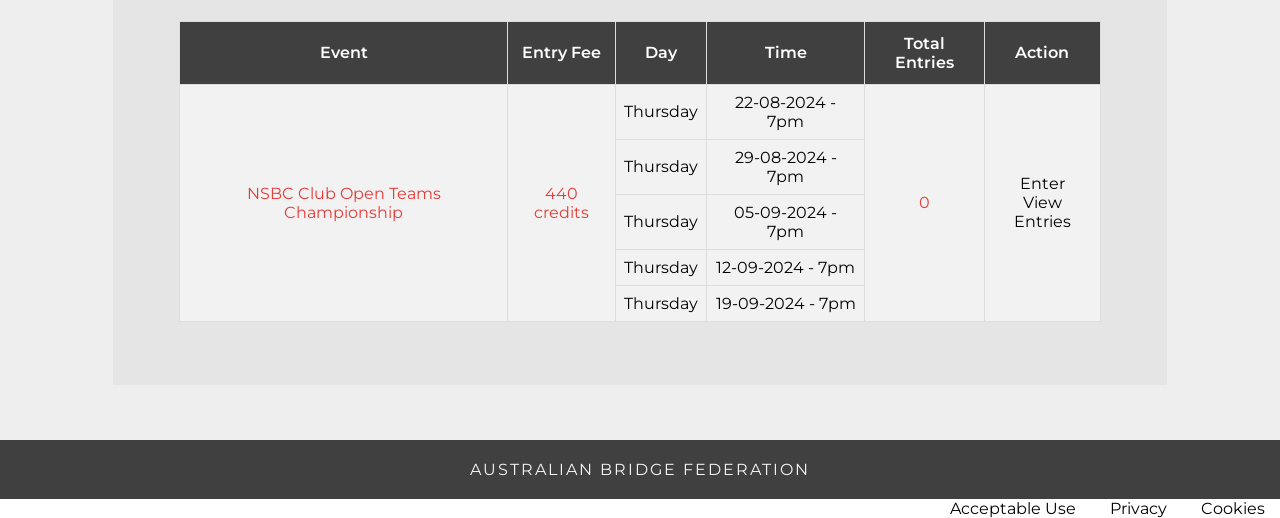What is the action for the event on Thursday, 05-09-2024?
Kindly offer a detailed explanation using the data available in the image.

I searched for the event on Thursday, 05-09-2024, and found the corresponding action in the 'Action' column, which is 'Enter View Entries'.